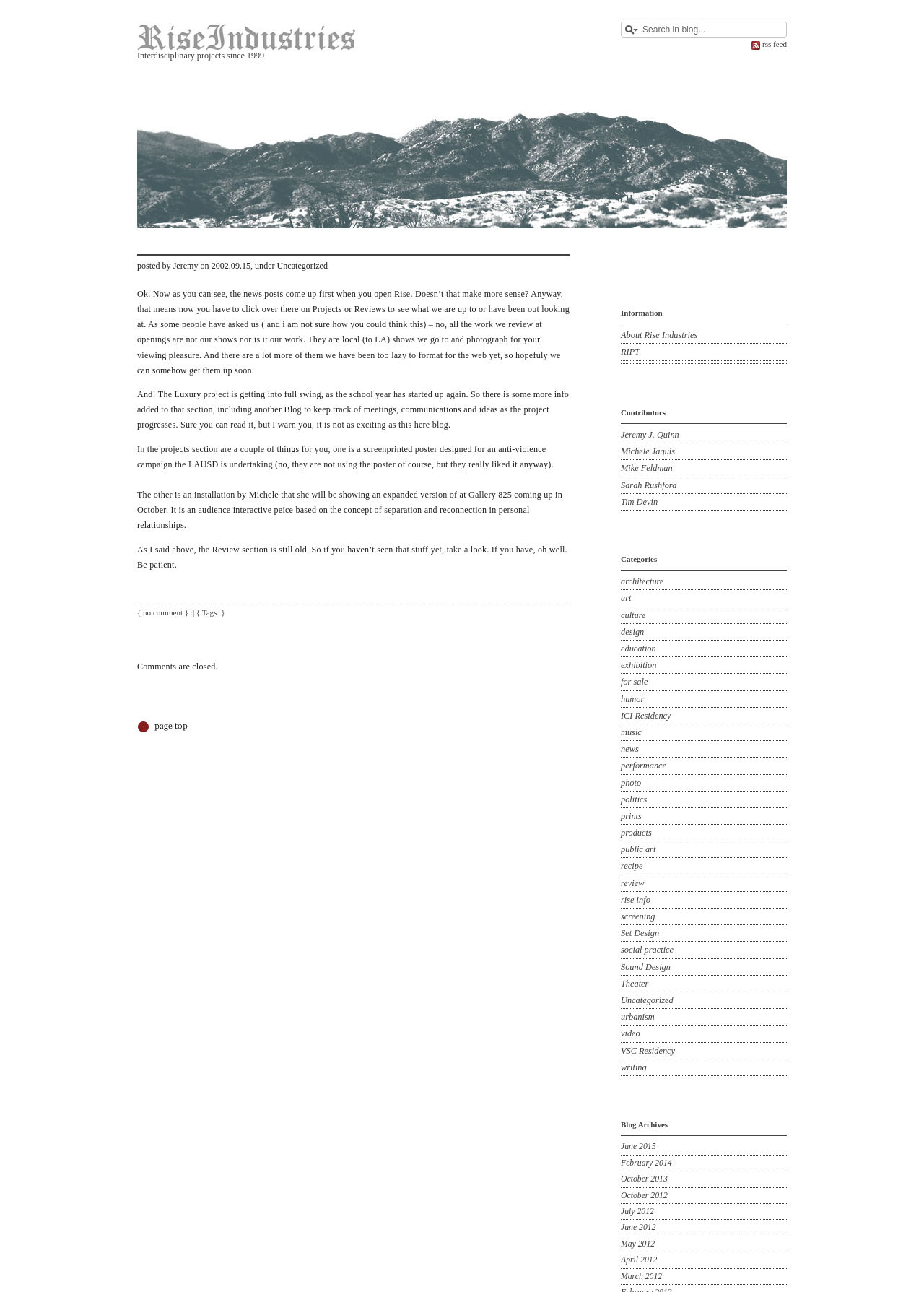Identify the bounding box coordinates of the element to click to follow this instruction: 'View Jeremy's profile'. Ensure the coordinates are four float values between 0 and 1, provided as [left, top, right, bottom].

[0.187, 0.202, 0.214, 0.21]